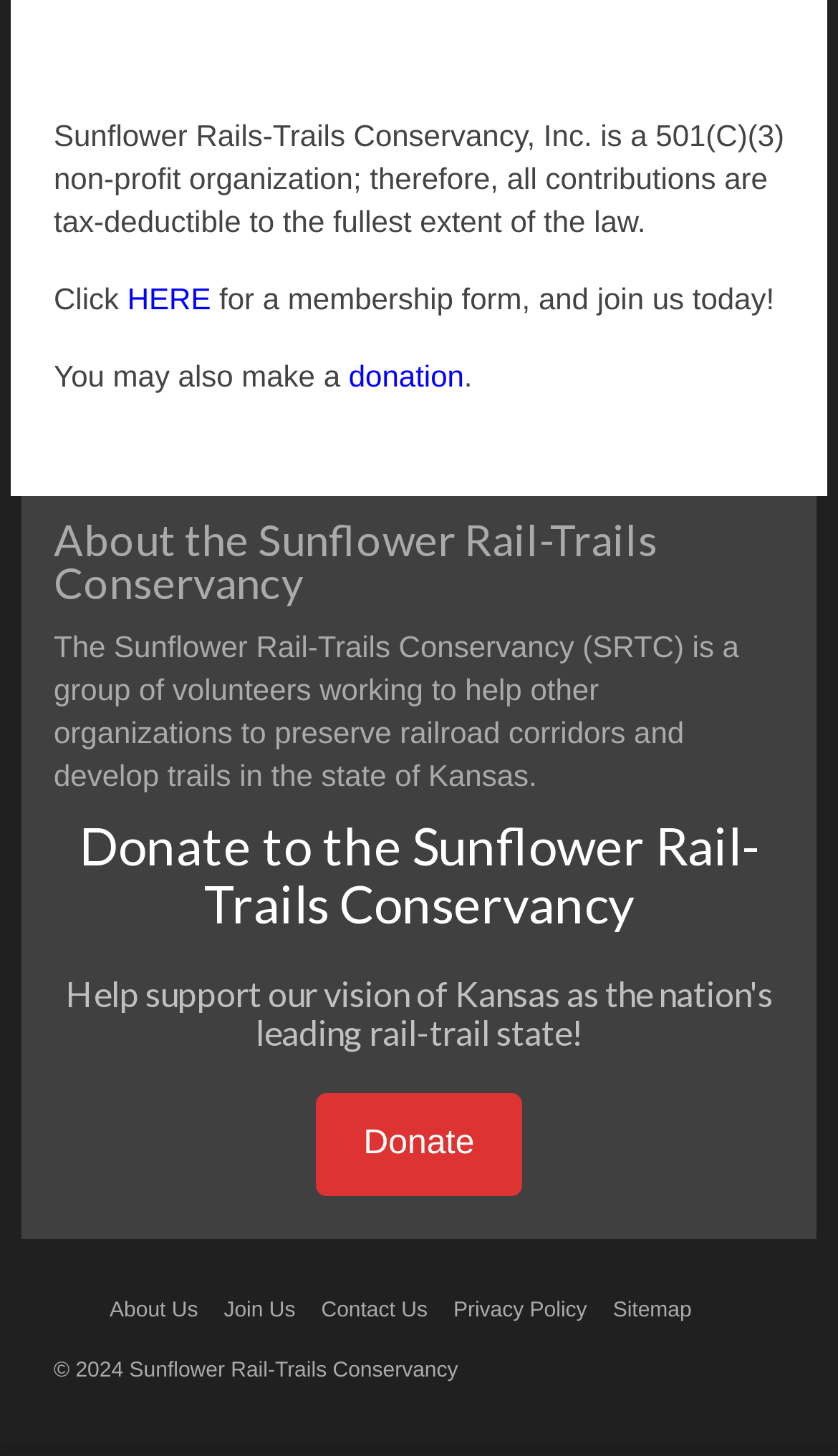What is the purpose of the Sunflower Rail-Trails Conservancy?
Based on the image, respond with a single word or phrase.

Preserve railroad corridors and develop trails